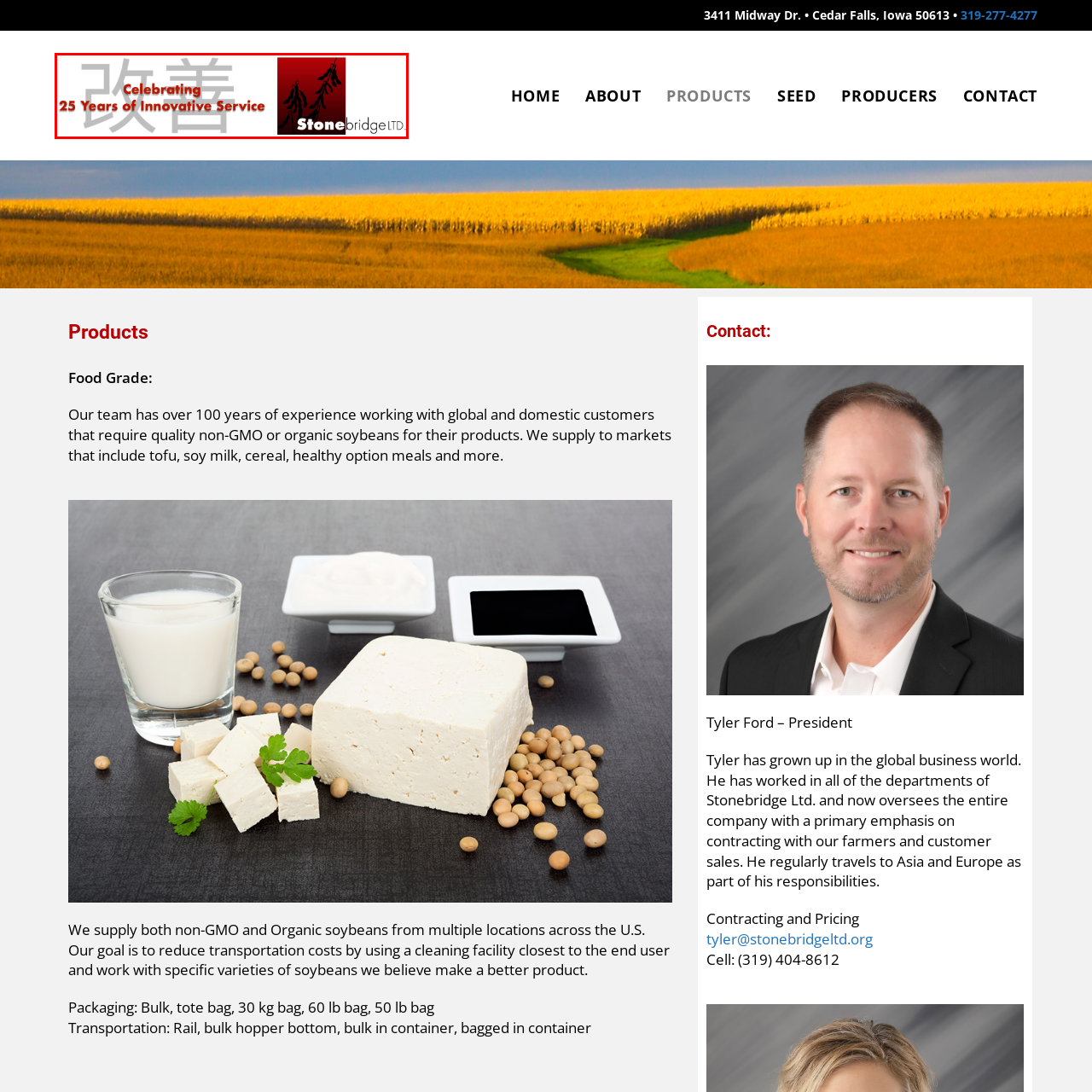What is hinted at by the background text?
Pay attention to the image within the red bounding box and answer using just one word or a concise phrase.

Global reach